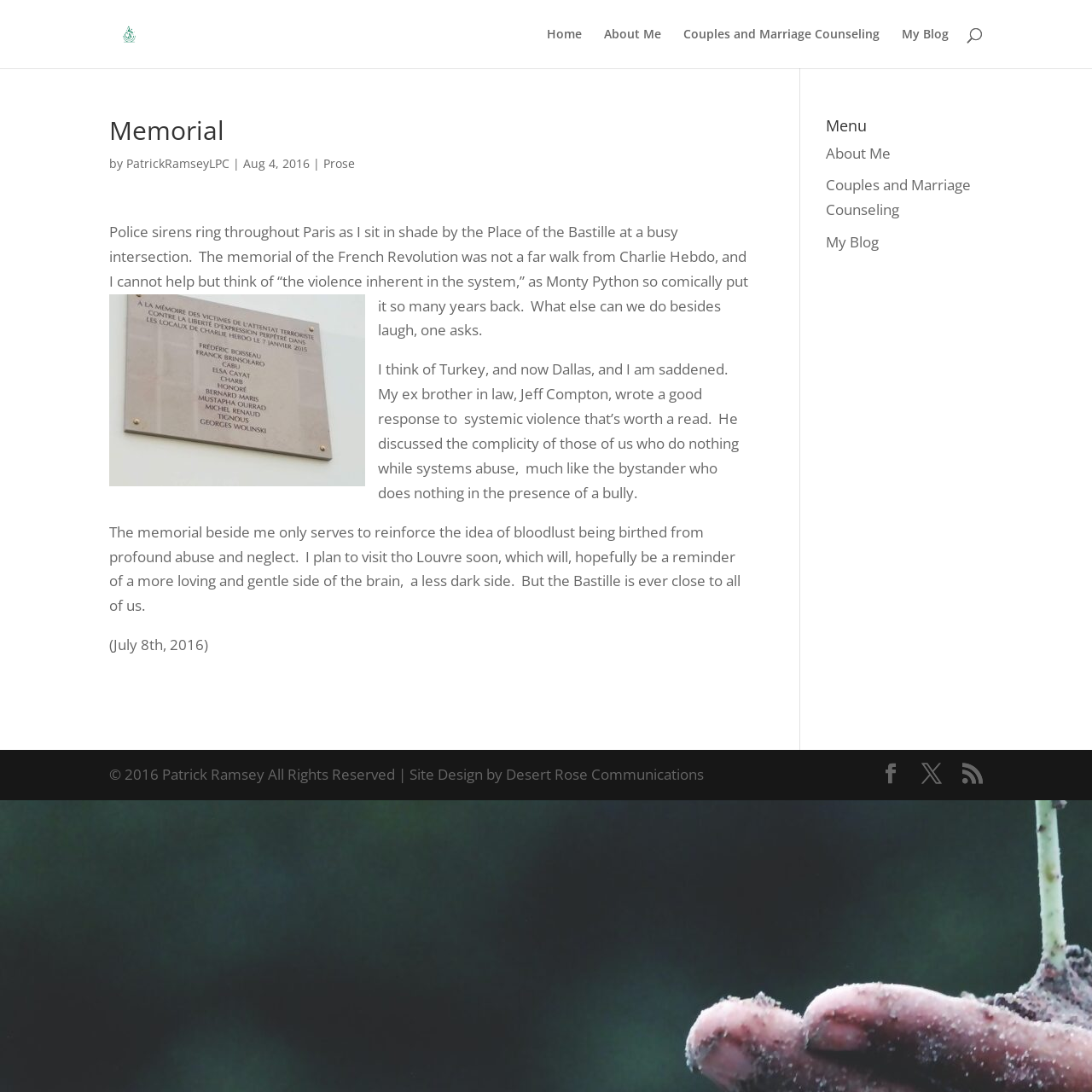What is the name of the author's blog? Look at the image and give a one-word or short phrase answer.

My Blog